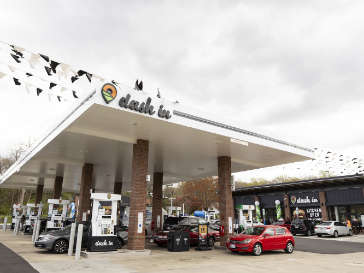From the image, can you give a detailed response to the question below:
What type of menu does the new Dash In store offer?

The answer can be obtained by reading the caption, which mentions that the new Dash In store boasts an elevated customer experience, offering a 'made for you' menu that includes specialty burgers and fresh-baked goods.